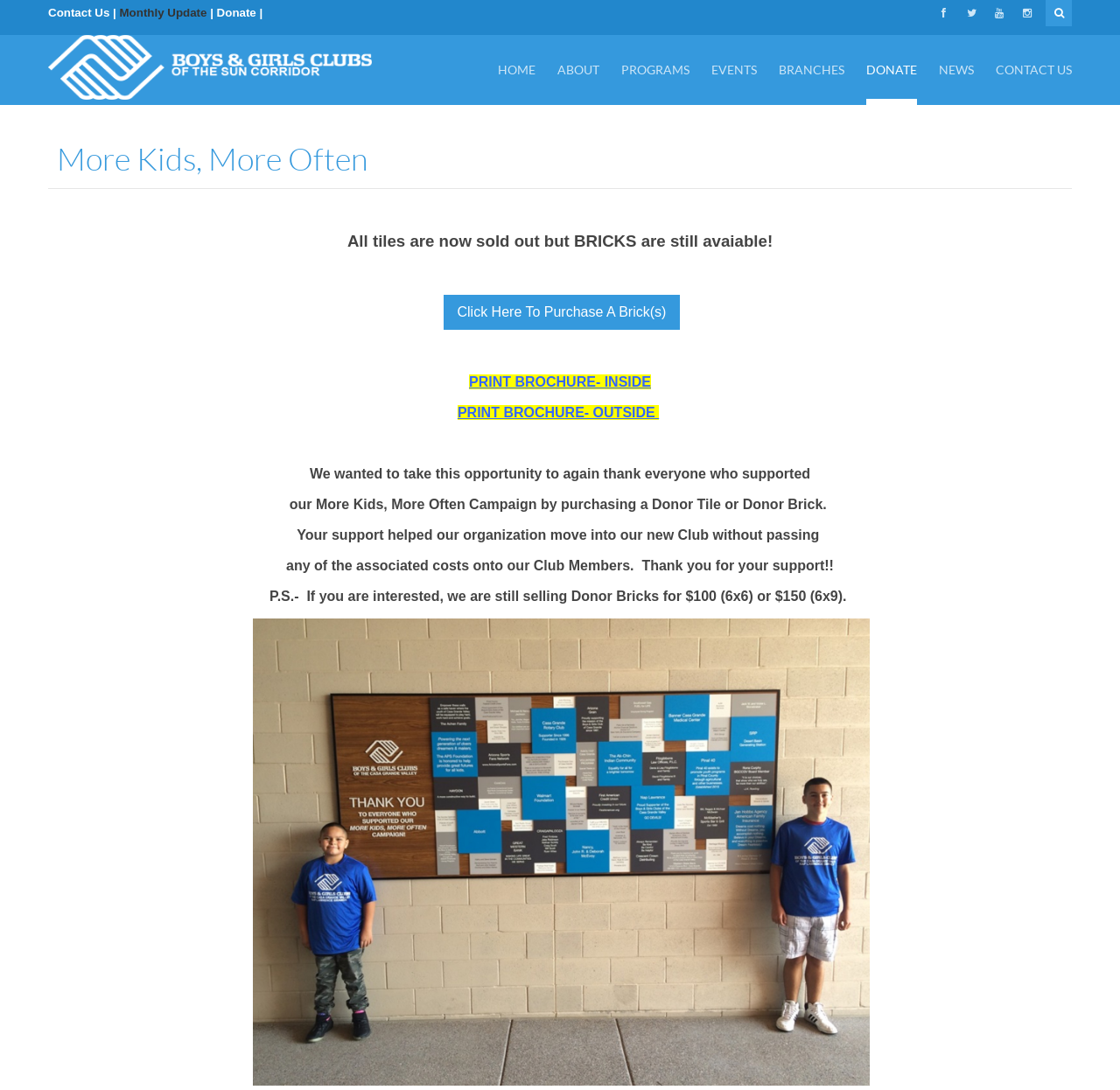Your task is to find and give the main heading text of the webpage.

More Kids, More Often